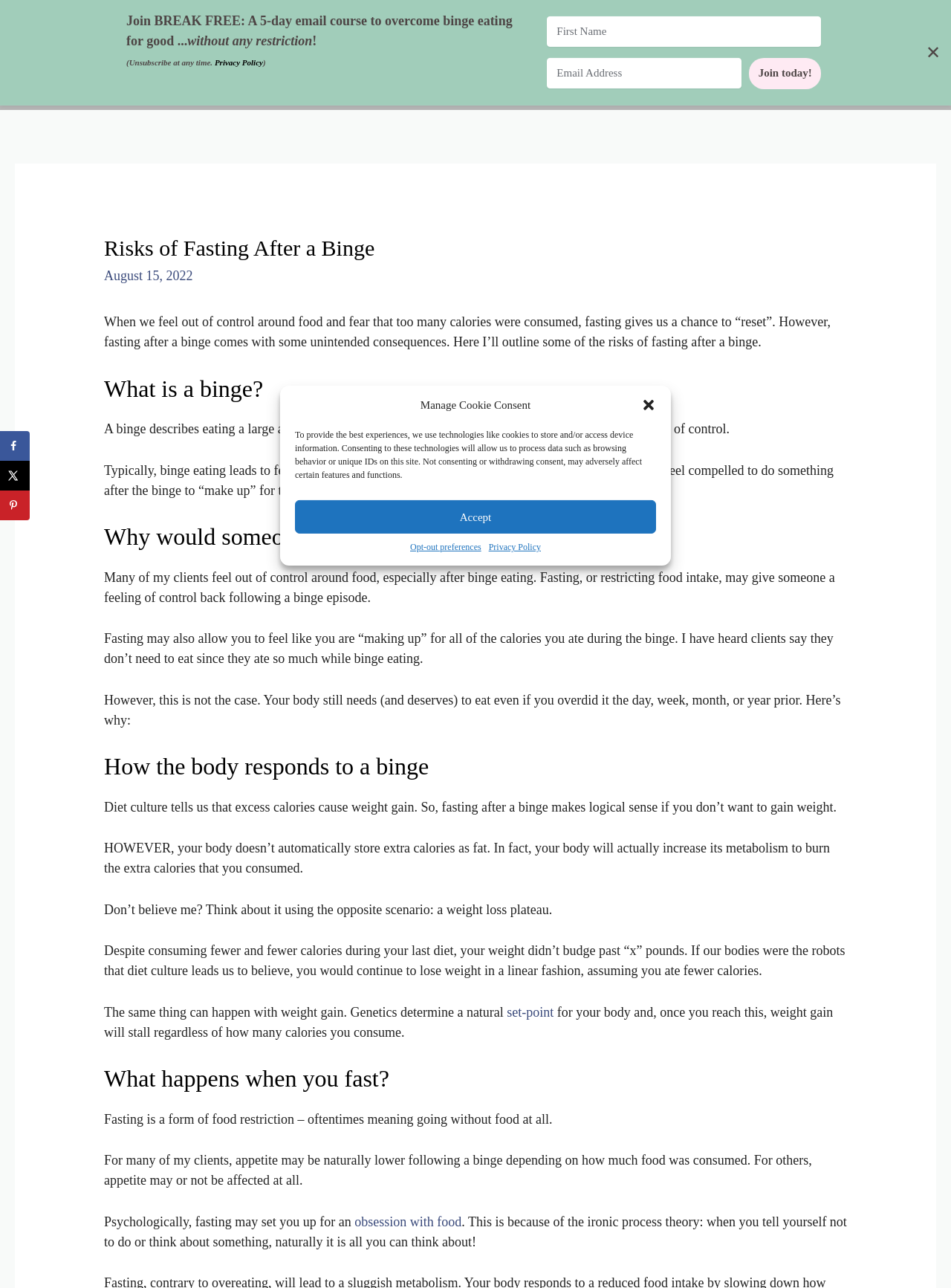Extract the main title from the webpage.

Risks of Fasting After a Binge